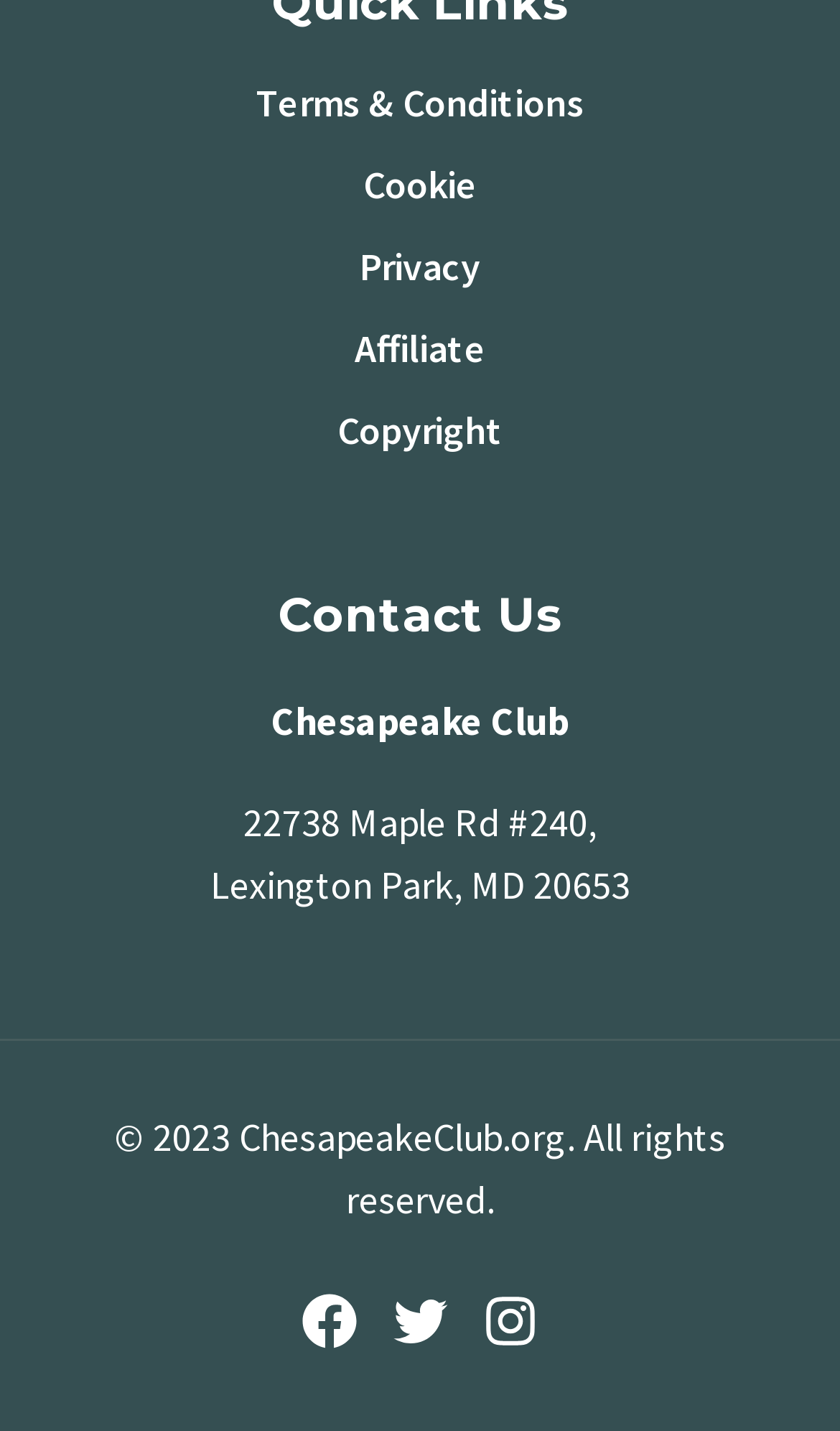Using the given element description, provide the bounding box coordinates (top-left x, top-left y, bottom-right x, bottom-right y) for the corresponding UI element in the screenshot: Copyright

[0.401, 0.278, 0.599, 0.322]